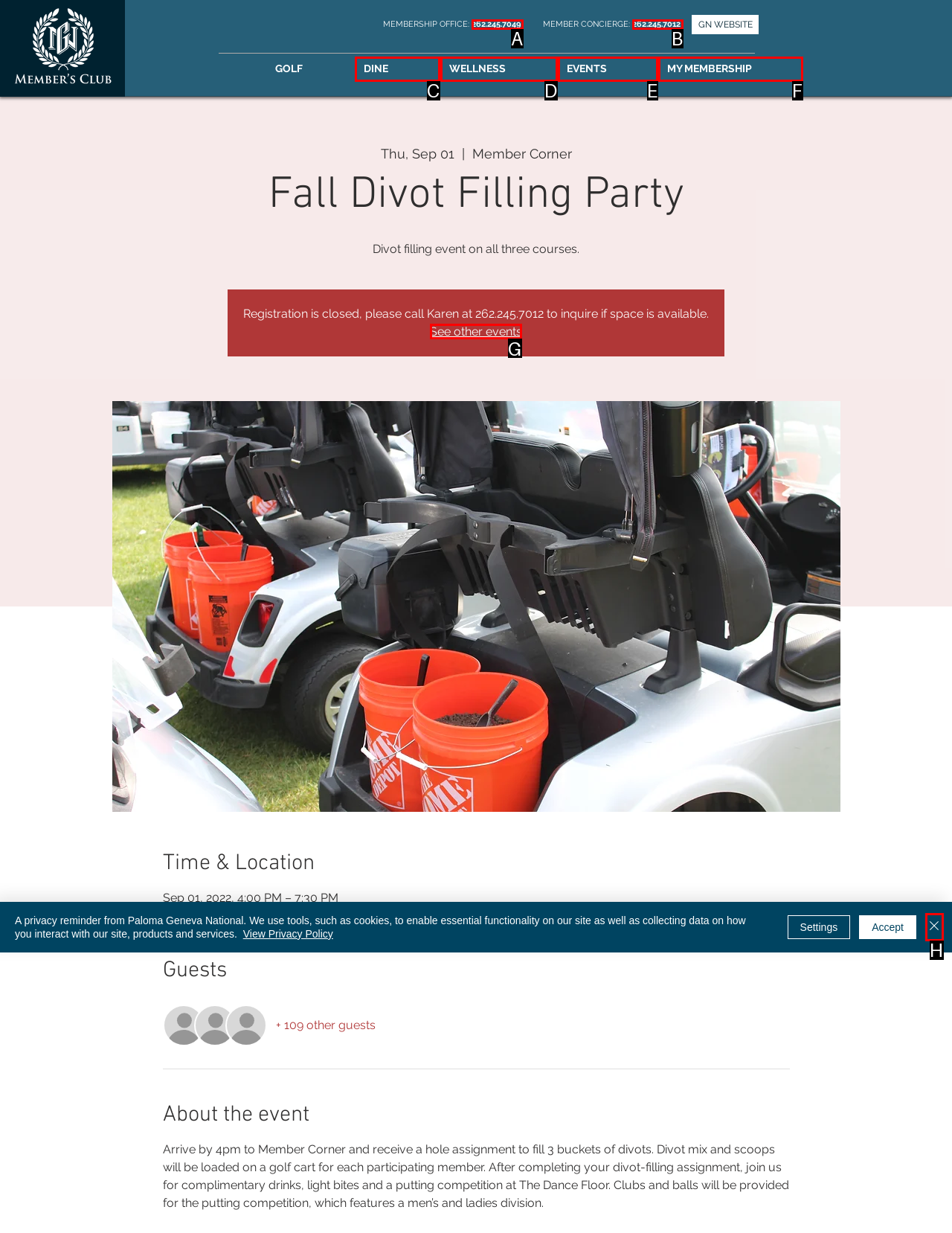Determine the letter of the UI element that you need to click to perform the task: See other events.
Provide your answer with the appropriate option's letter.

G